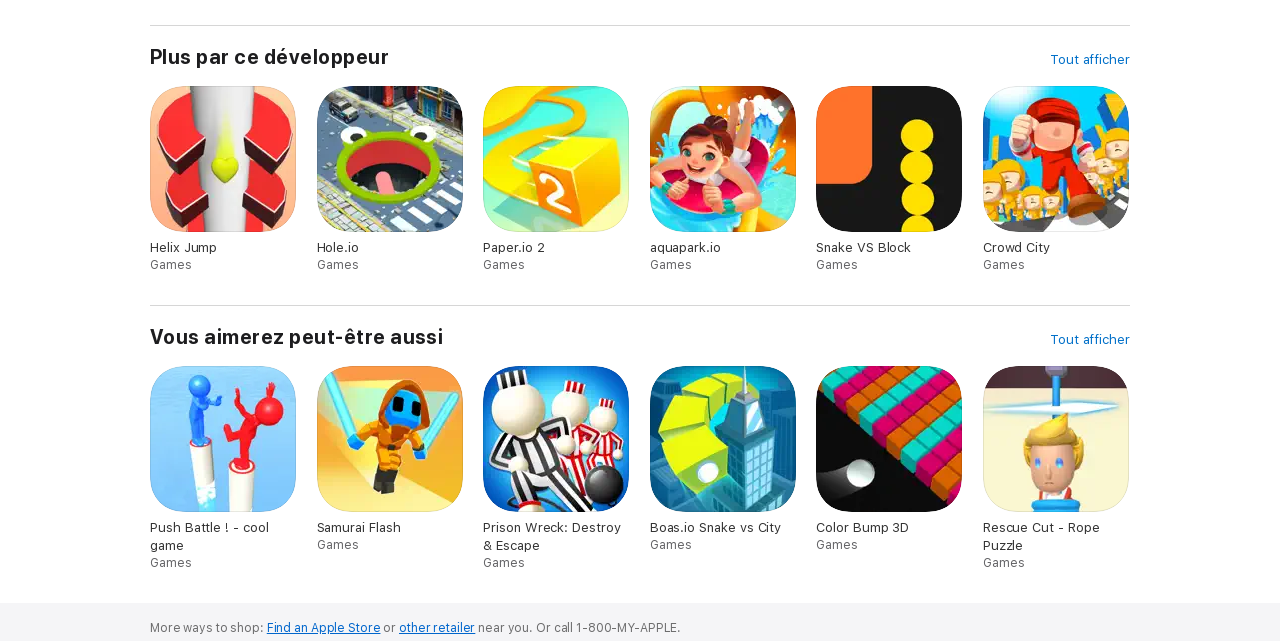Based on the element description Tout afficher, identify the bounding box coordinates for the UI element. The coordinates should be in the format (top-left x, top-left y, bottom-right x, bottom-right y) and within the 0 to 1 range.

[0.82, 0.079, 0.883, 0.107]